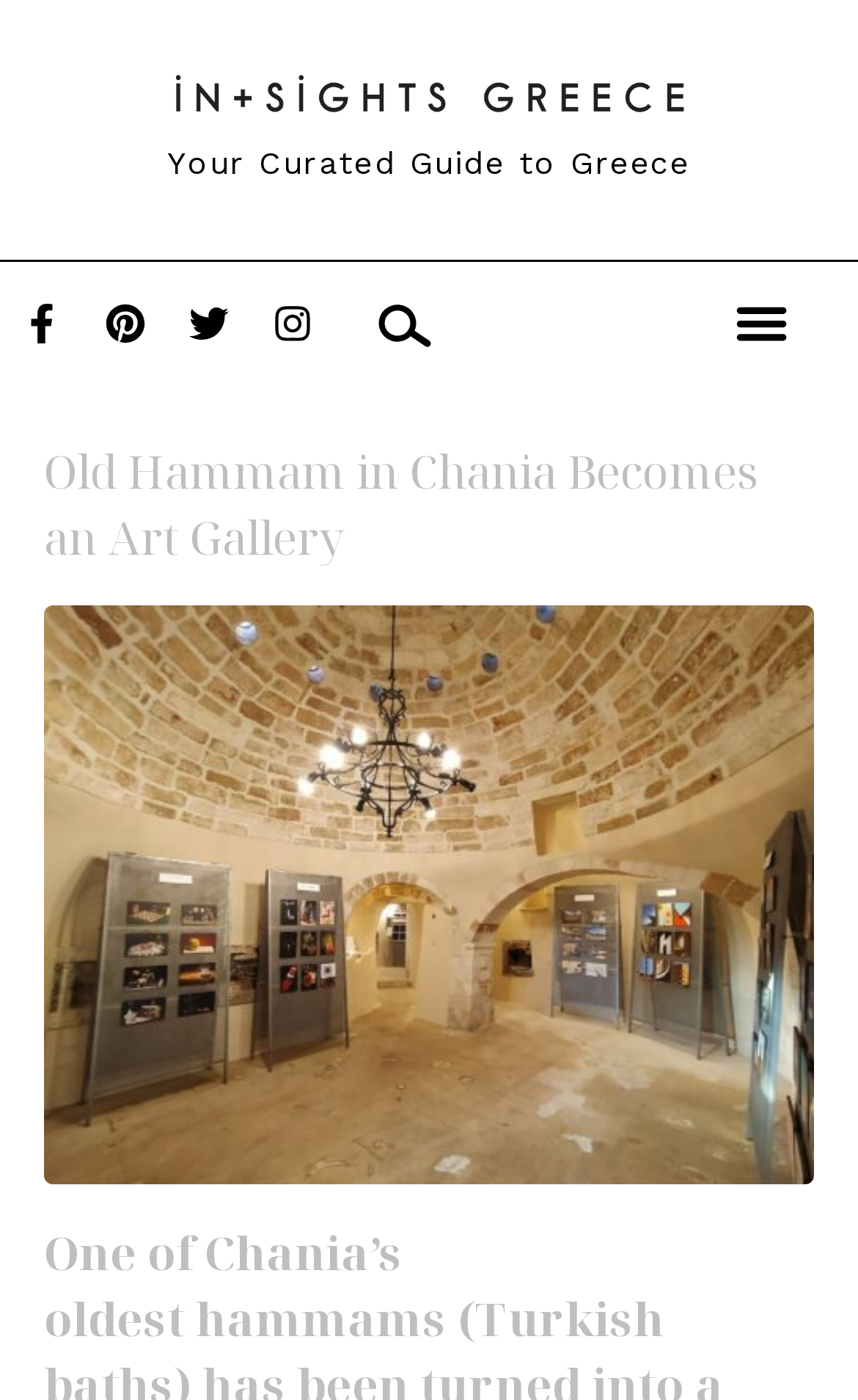Using the information shown in the image, answer the question with as much detail as possible: What is the topic of the featured article?

I saw a prominent header on the webpage with a link to an article titled 'Old Hammam in Chania Becomes an Art Gallery', which suggests that the featured article is about the transformation of an old hammam in Chania into an art gallery.